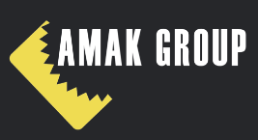Answer the question with a brief word or phrase:
What shape does the yellow graphic element resemble?

Saw blade